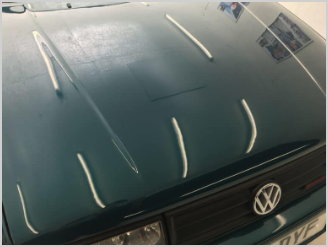Provide a brief response in the form of a single word or phrase:
What is the model of the car?

Corrado G60